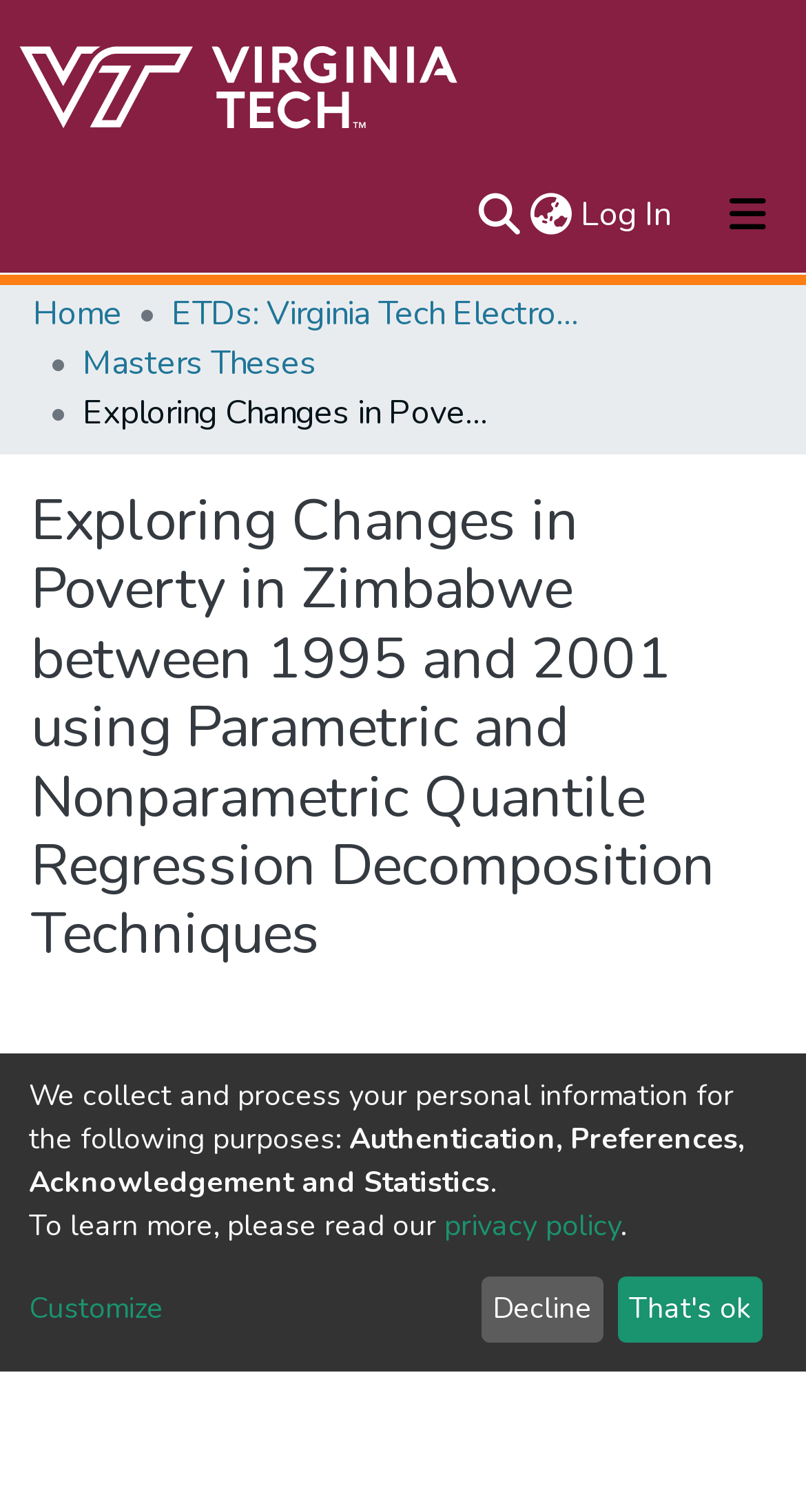Please give a concise answer to this question using a single word or phrase: 
What is the purpose of the search bar?

To search